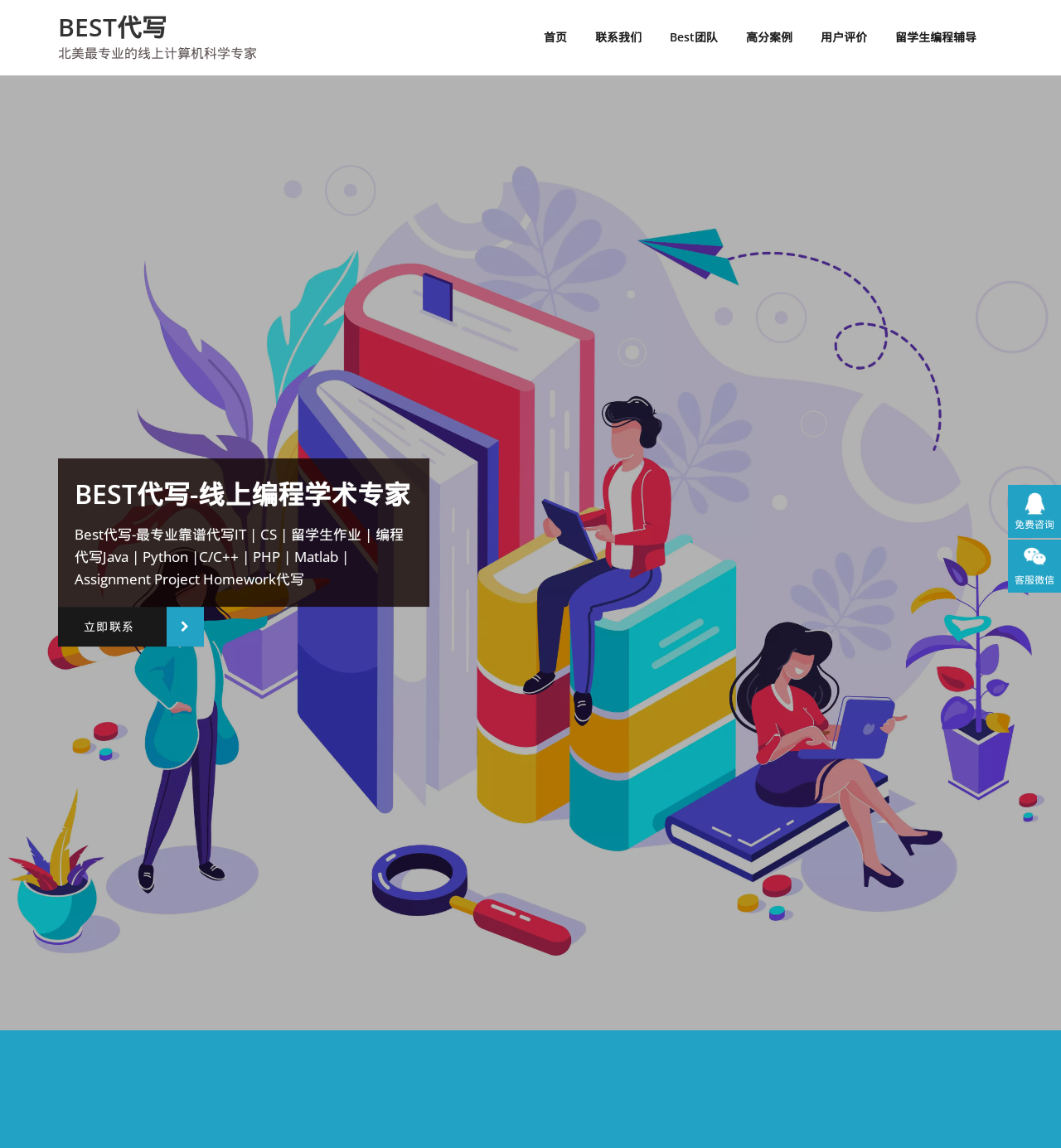How many images are there in the right sidebar? Using the information from the screenshot, answer with a single word or phrase.

2